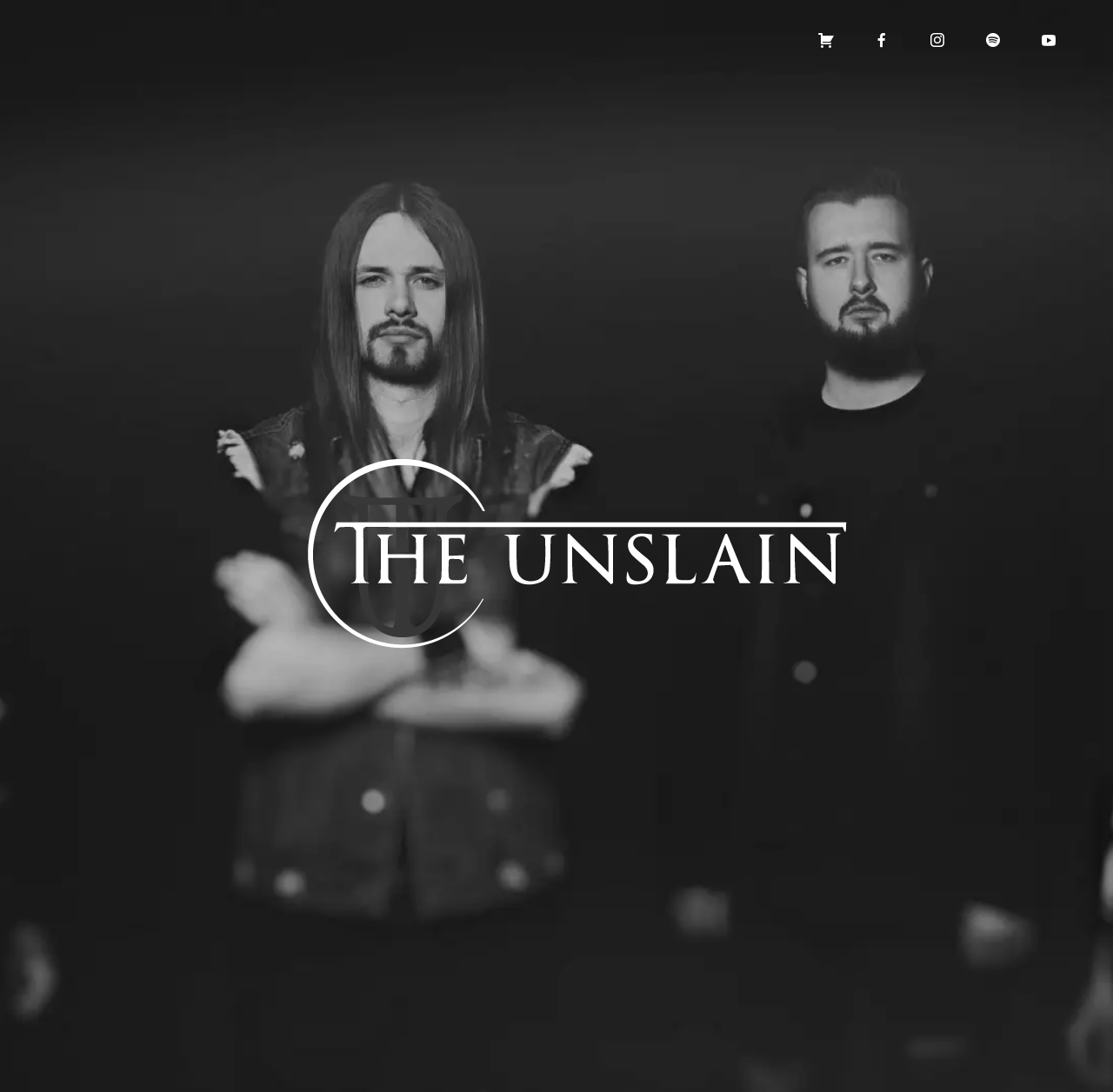Provide the bounding box coordinates for the UI element described in this sentence: "The Unslain". The coordinates should be four float values between 0 and 1, i.e., [left, top, right, bottom].

[0.039, 0.04, 0.152, 0.068]